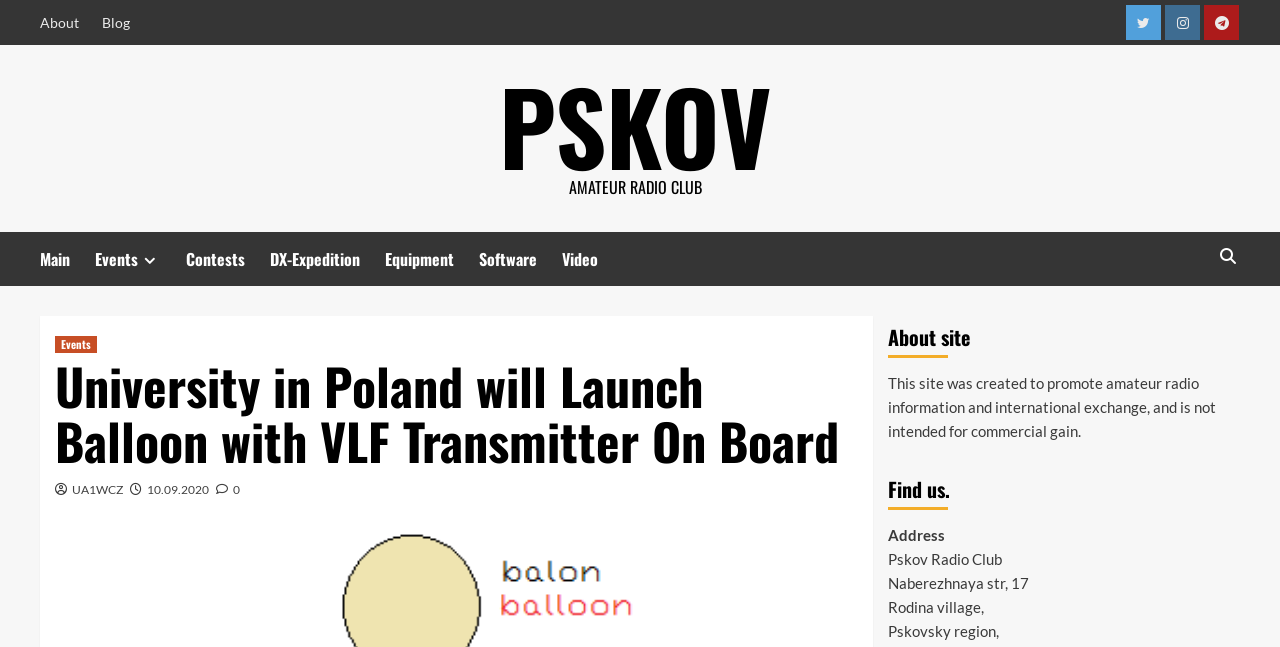Determine the bounding box coordinates for the UI element with the following description: "Estero". The coordinates should be four float numbers between 0 and 1, represented as [left, top, right, bottom].

None